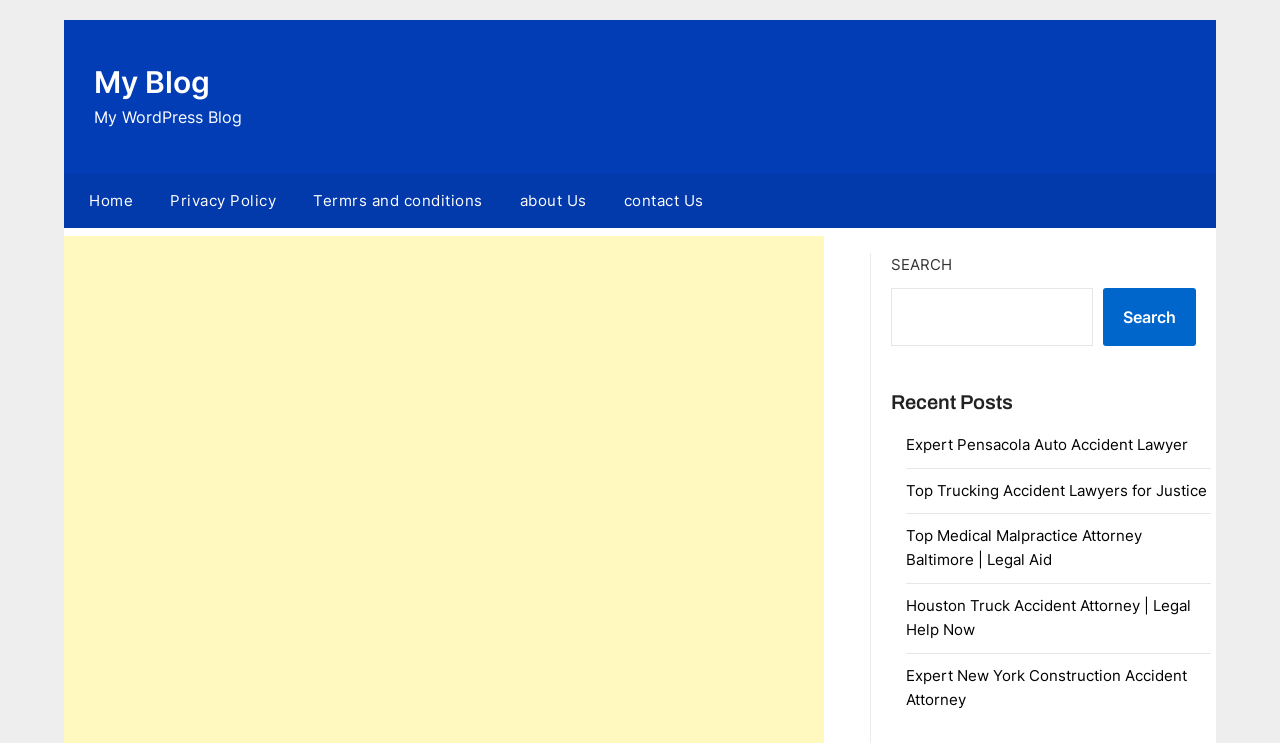Determine the bounding box coordinates of the section I need to click to execute the following instruction: "go to home page". Provide the coordinates as four float numbers between 0 and 1, i.e., [left, top, right, bottom].

[0.05, 0.234, 0.116, 0.307]